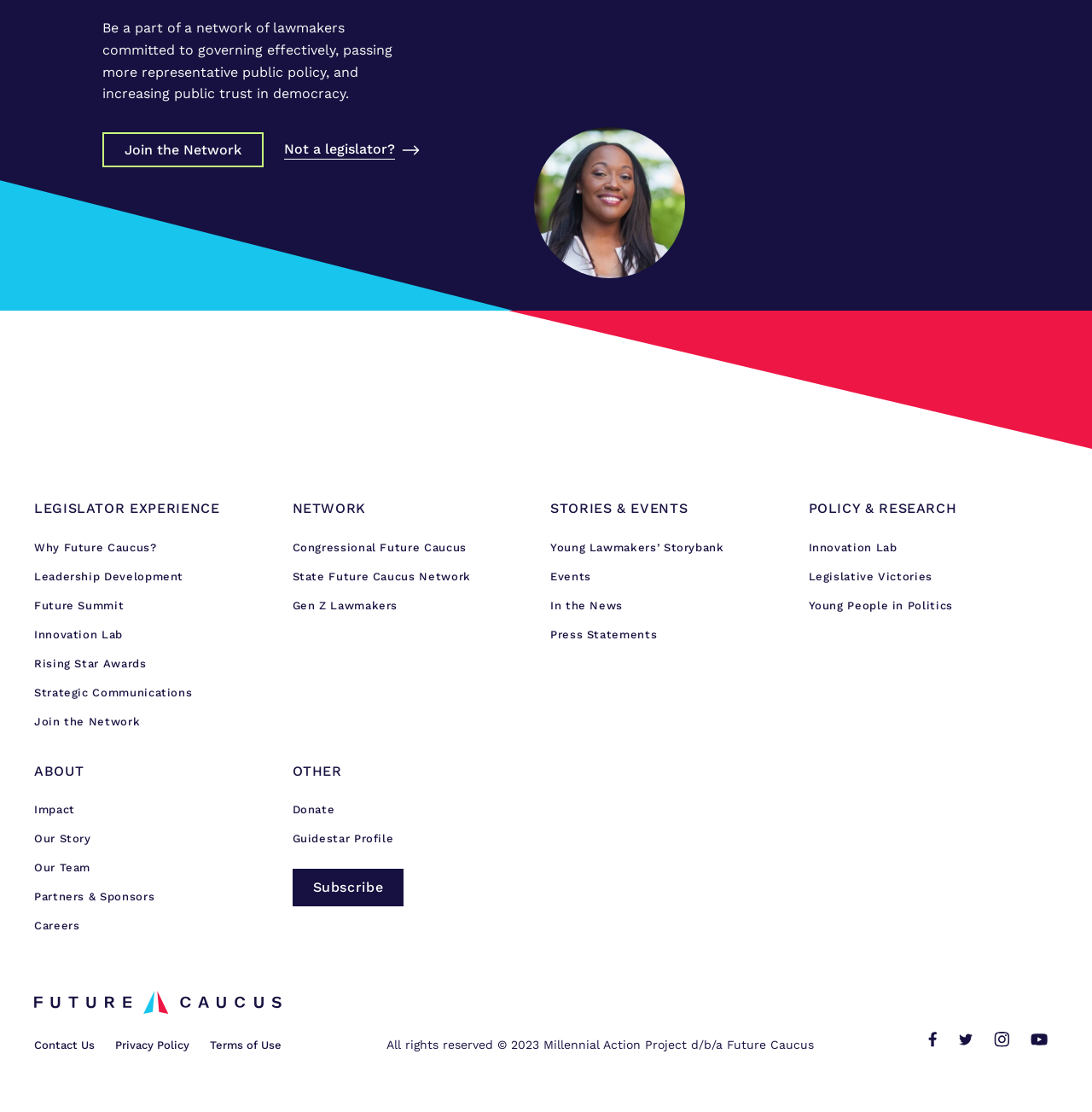Using floating point numbers between 0 and 1, provide the bounding box coordinates in the format (top-left x, top-left y, bottom-right x, bottom-right y). Locate the UI element described here: Our Story

[0.031, 0.748, 0.083, 0.761]